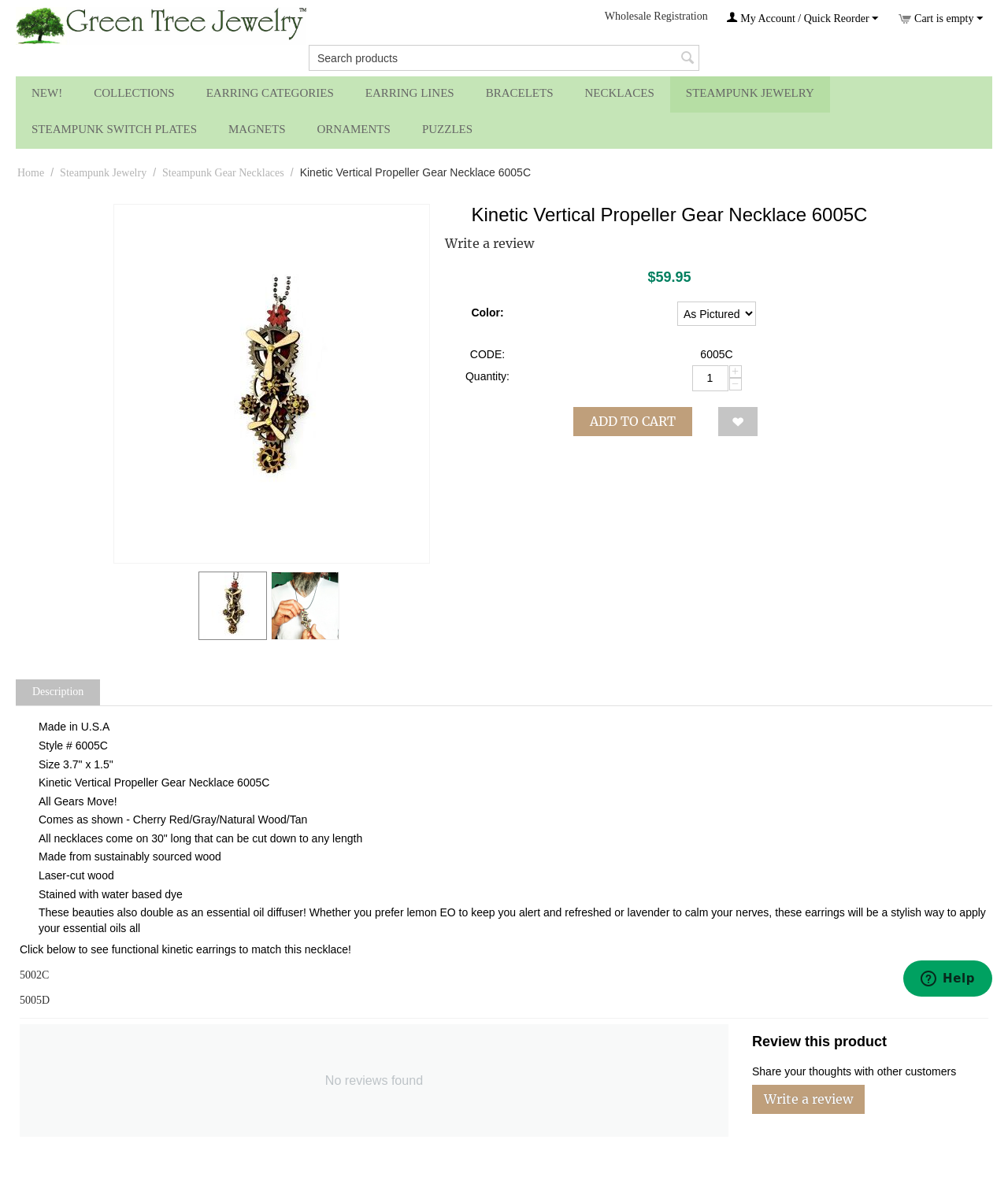What is the function of the necklace besides being a jewelry?
Give a detailed and exhaustive answer to the question.

The product description mentions that 'These beauties also double as an essential oil diffuser!', indicating that the necklace has a functional use beyond being a piece of jewelry.